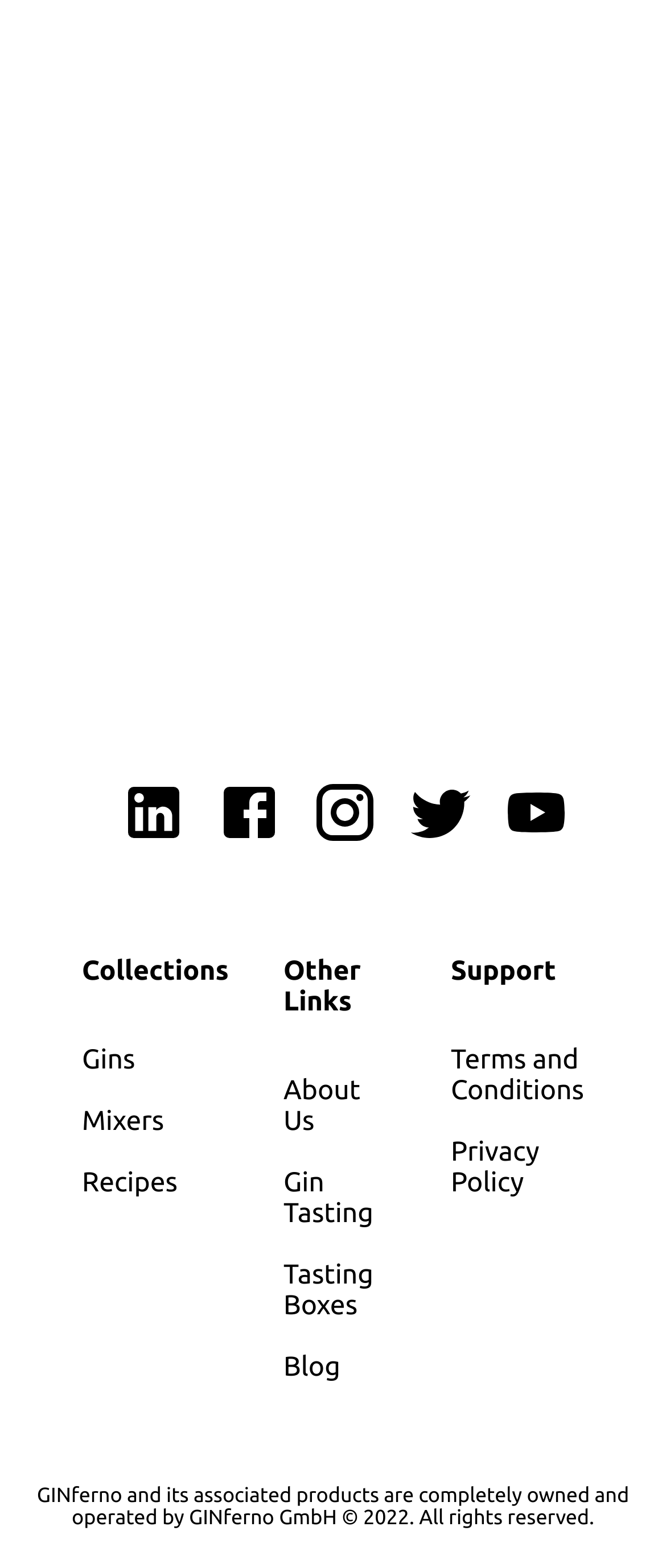Show the bounding box coordinates of the region that should be clicked to follow the instruction: "download gin and tonic from playstore."

[0.123, 0.366, 0.654, 0.385]